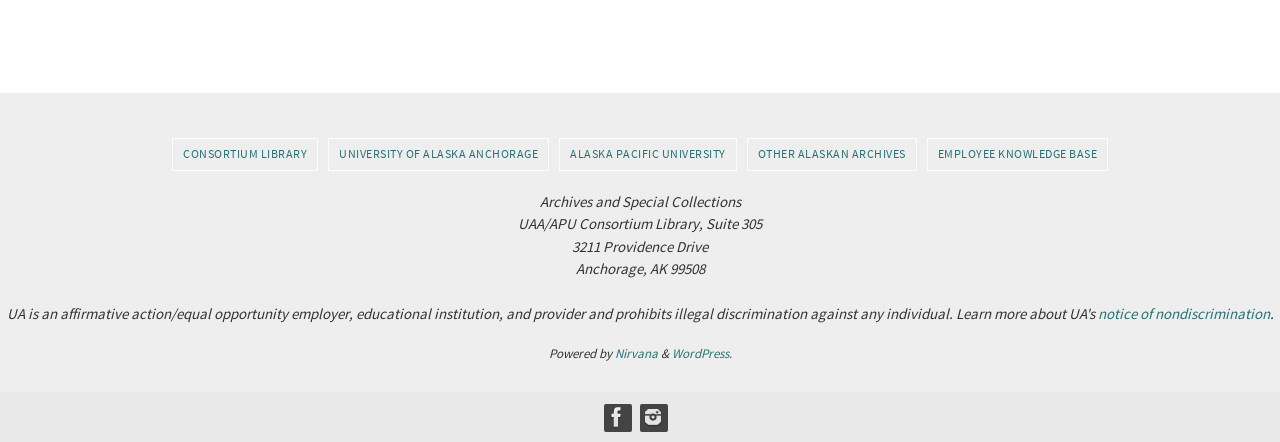Please pinpoint the bounding box coordinates for the region I should click to adhere to this instruction: "View the Instagram page".

[0.5, 0.914, 0.52, 0.973]